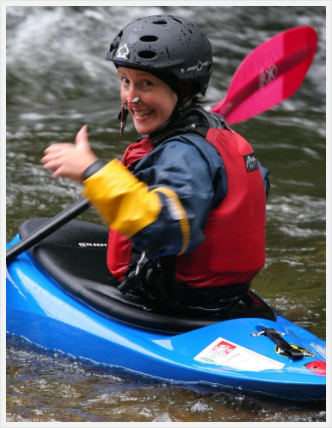What is the kayaker's emotional state?
Using the image as a reference, give a one-word or short phrase answer.

Cheerful